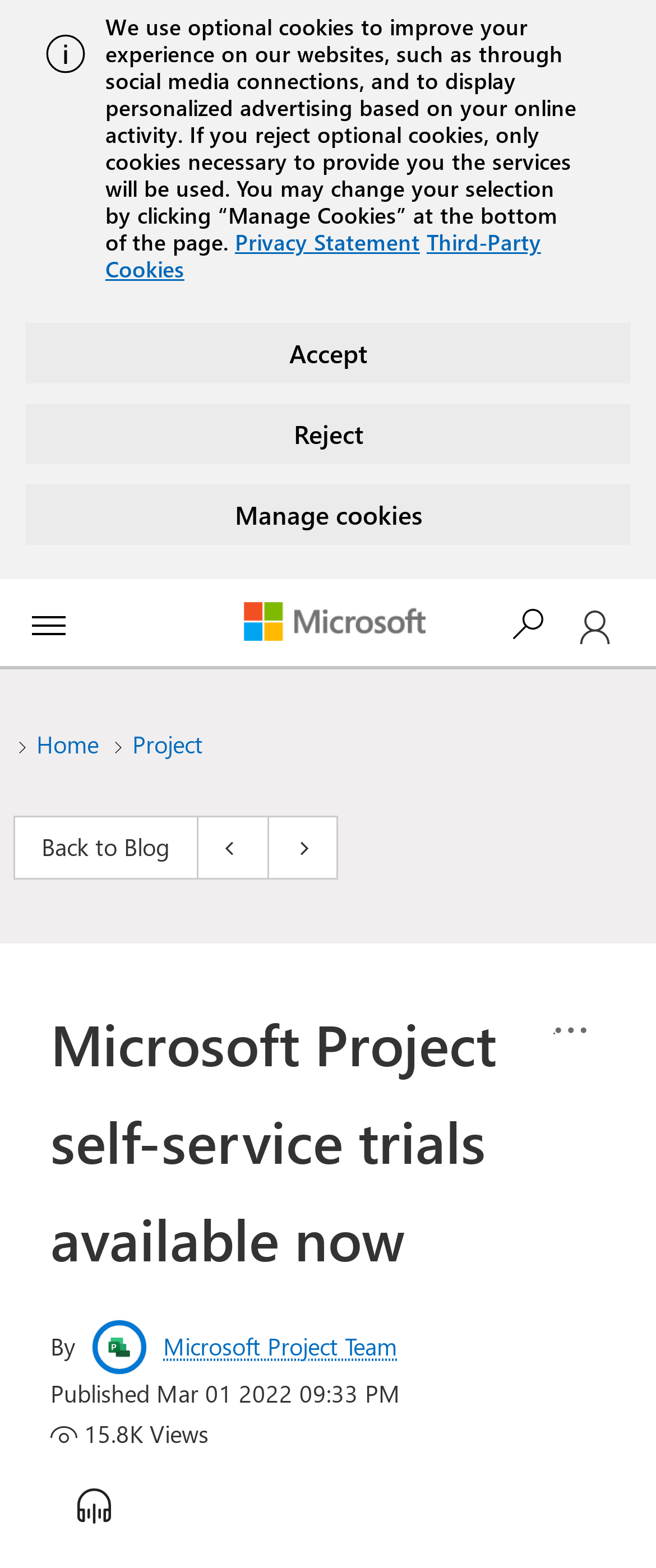Based on the provided description, "Back to Blog", find the bounding box of the corresponding UI element in the screenshot.

[0.02, 0.52, 0.302, 0.561]